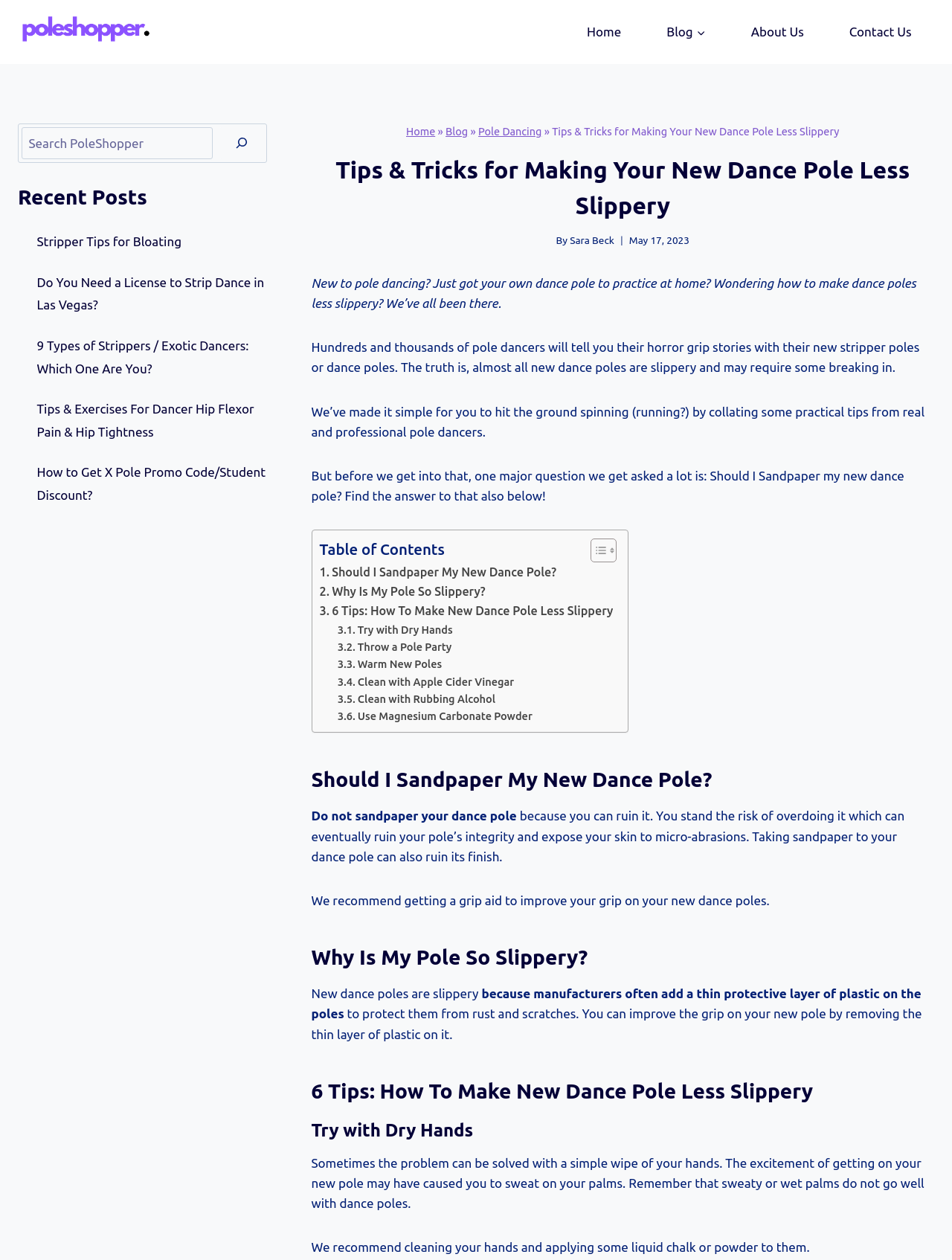Using the provided description Scroll to top, find the bounding box coordinates for the UI element. Provide the coordinates in (top-left x, top-left y, bottom-right x, bottom-right y) format, ensuring all values are between 0 and 1.

[0.945, 0.737, 0.977, 0.762]